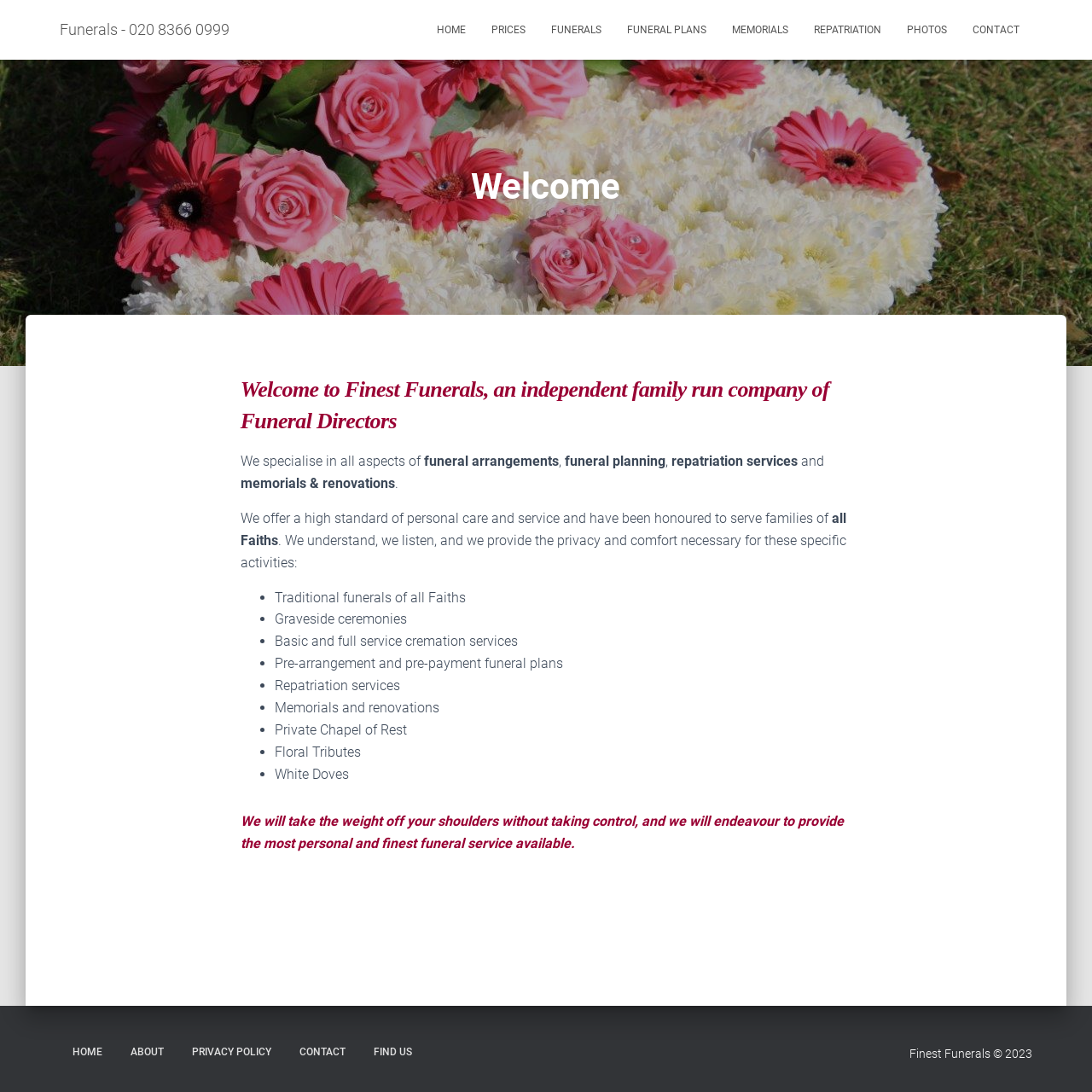Respond with a single word or phrase to the following question: What is the company's name?

Finest Funerals